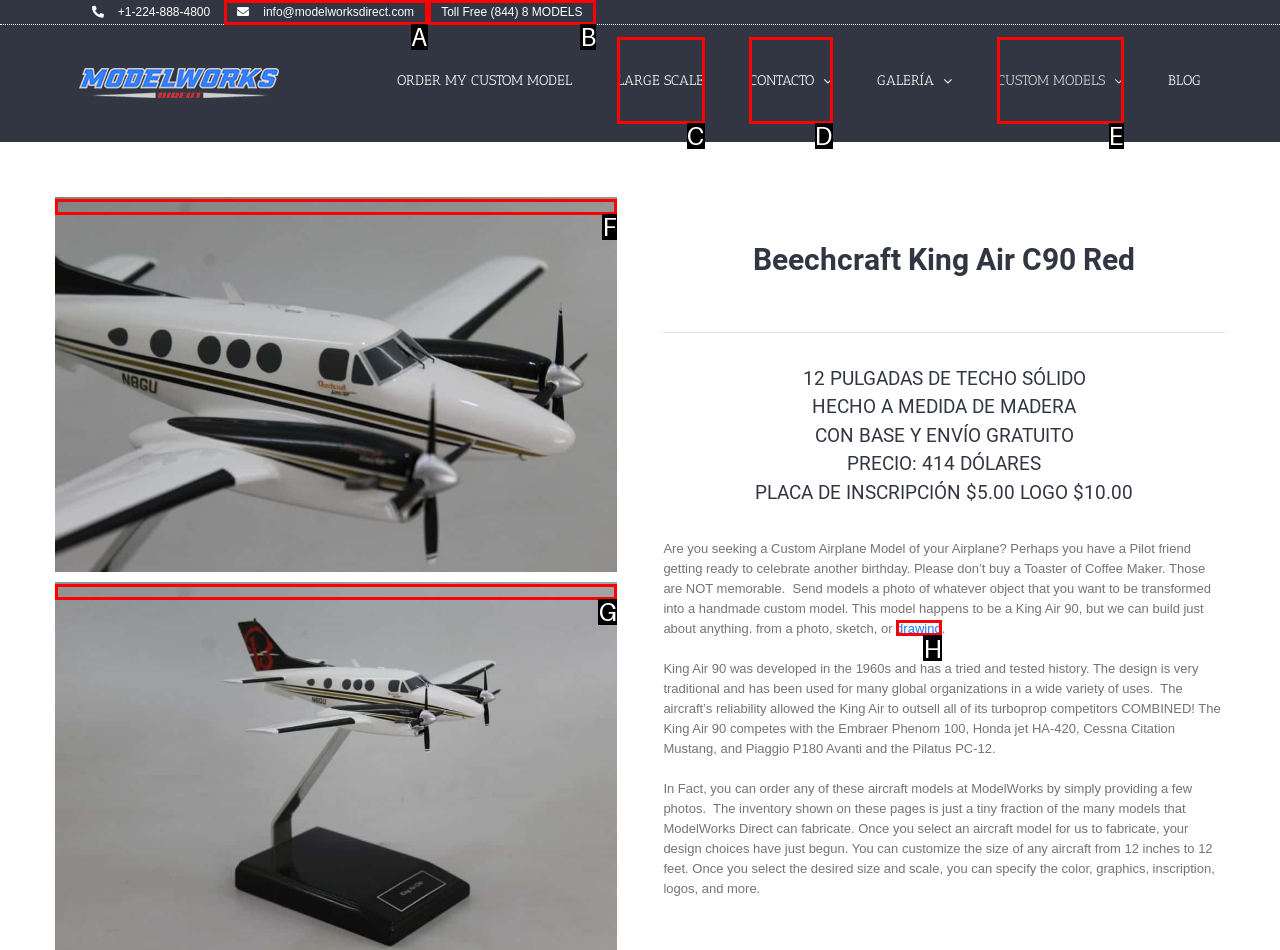Based on the description info@modelworksdirect.com, identify the most suitable HTML element from the options. Provide your answer as the corresponding letter.

A